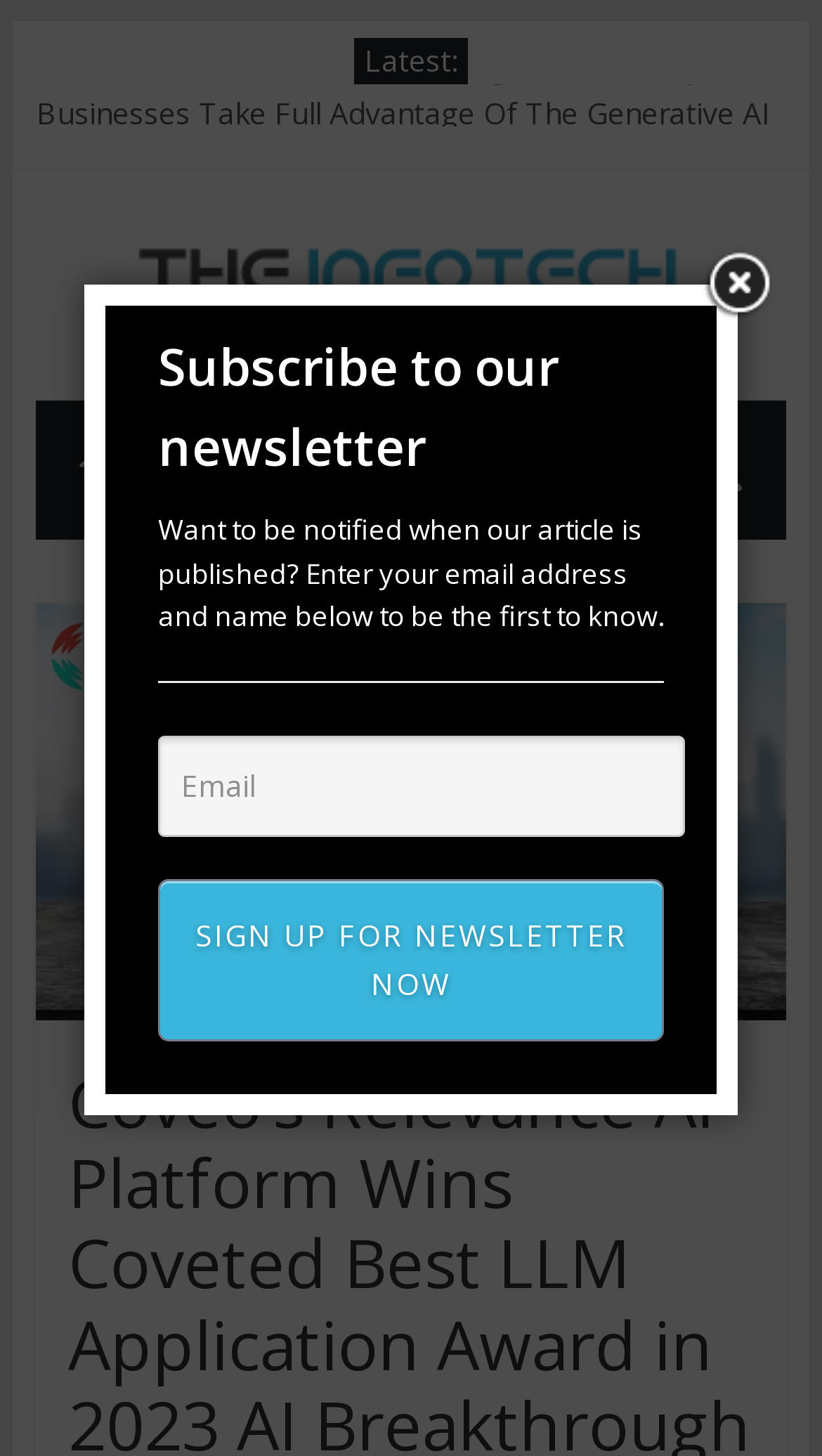How many news articles are listed?
Analyze the screenshot and provide a detailed answer to the question.

I counted the number of links with news article titles, which are 'Metomic Launches ChatGPT Integration...', 'Genesys Completes Acquisition of Radarr Technologies', 'Echo AI Unveils Groundbreaking Expansion in Conversation Intelligence', 'DeepL launches new AI-powered offering, DeepL Write Pro...', and 'IntelePeer Integrates with Microsoft Azure OpenAI Service...'. There are 5 news articles listed.